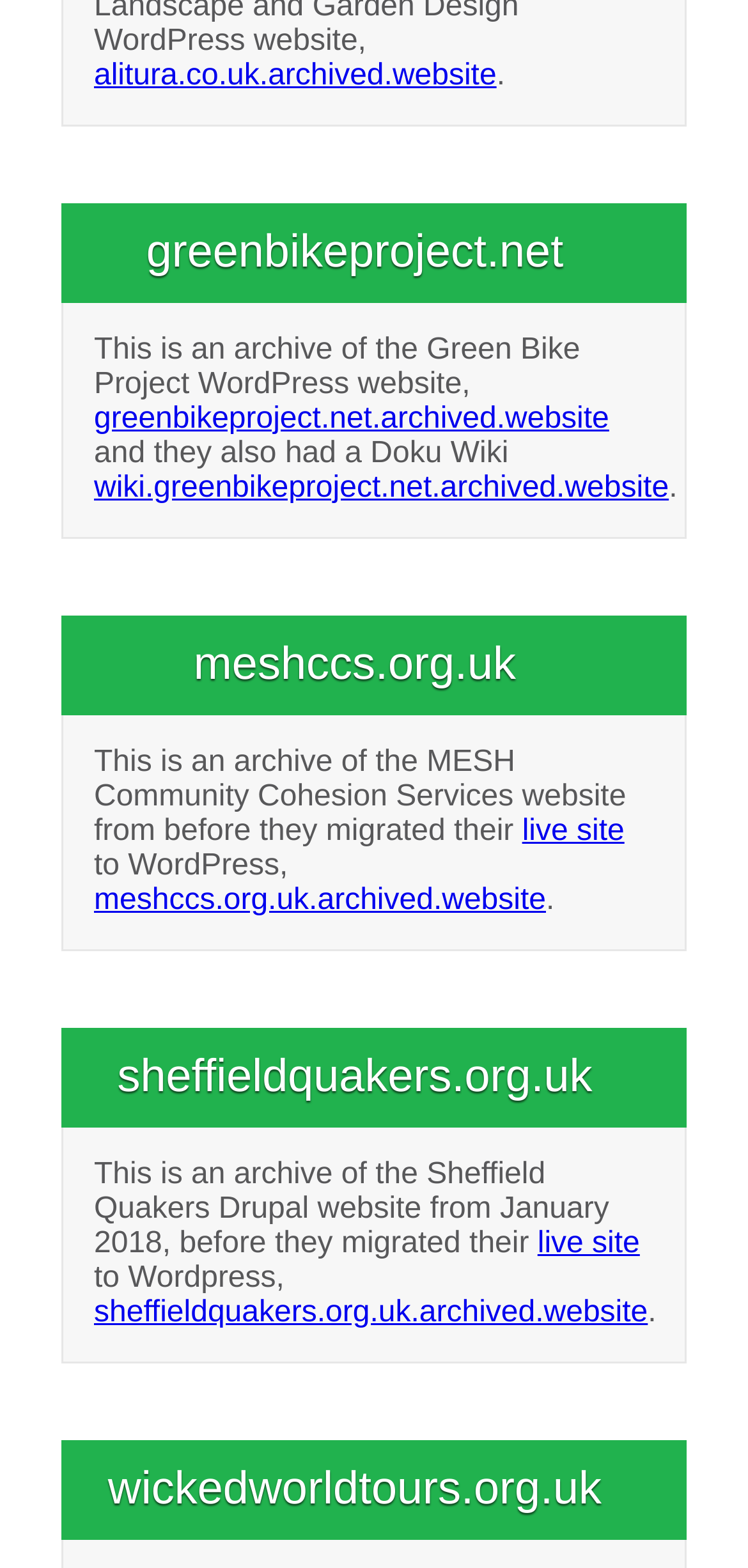What is the URL of the archived Green Bike Project website?
Using the visual information, reply with a single word or short phrase.

greenbikeproject.net.archived.website